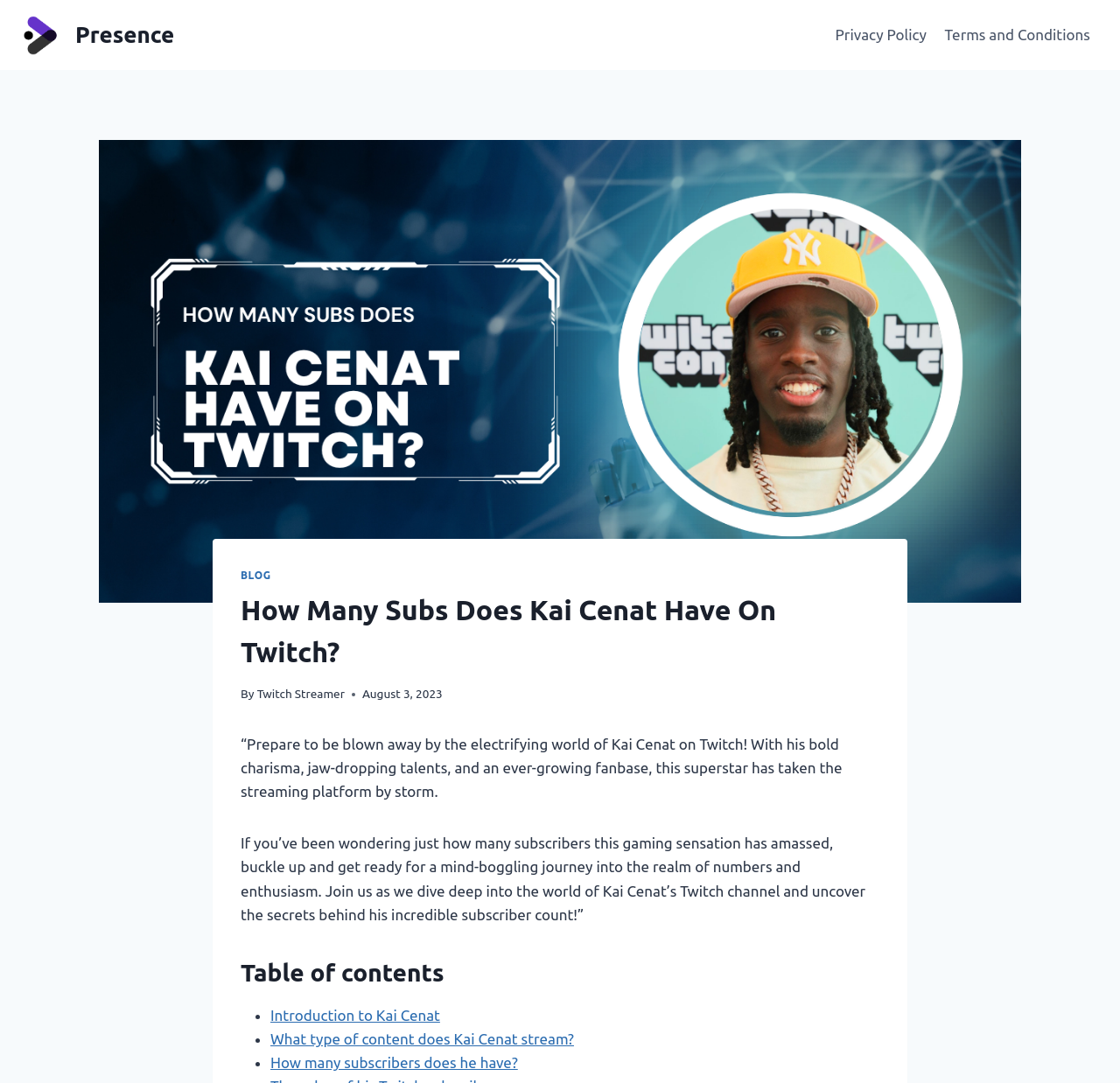Extract the primary header of the webpage and generate its text.

How Many Subs Does Kai Cenat Have On Twitch?